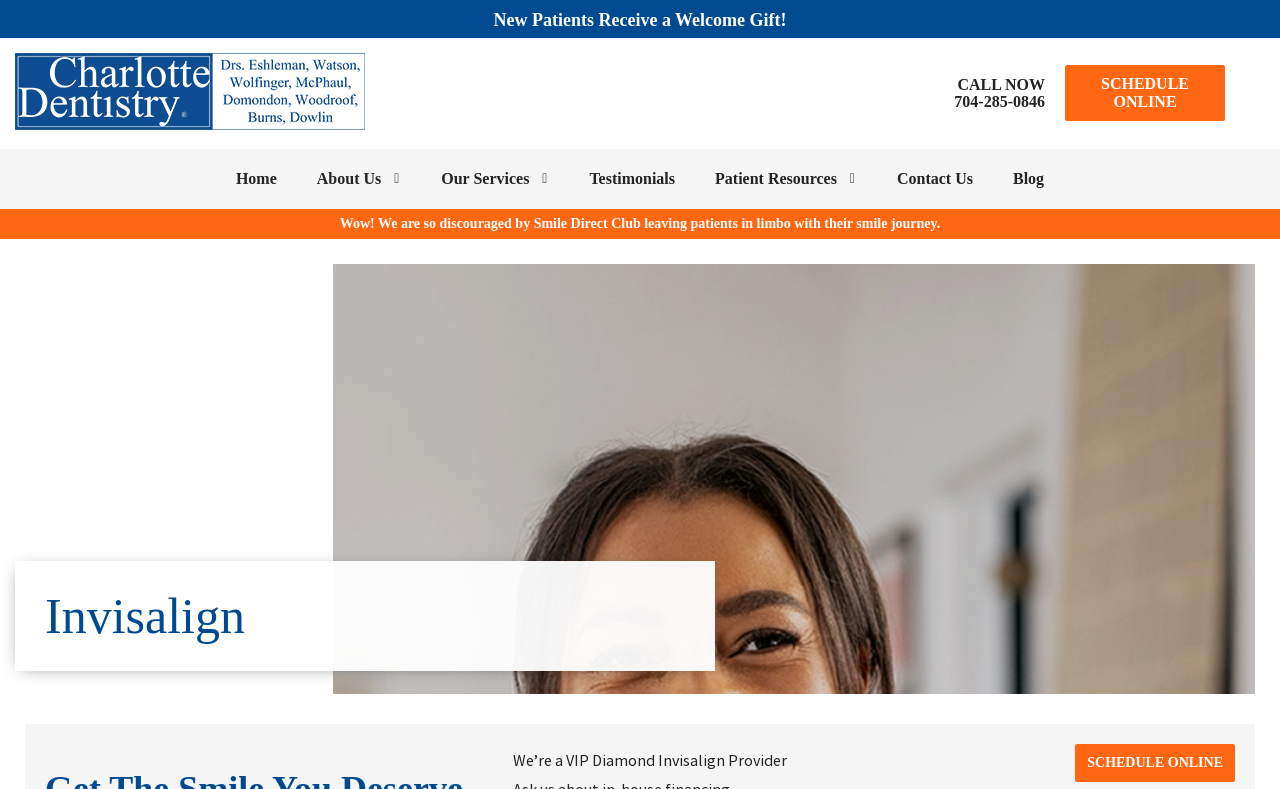Identify and extract the main heading from the webpage.

Discreetly Straighten Your Teeth With Invisalign in Charlotte